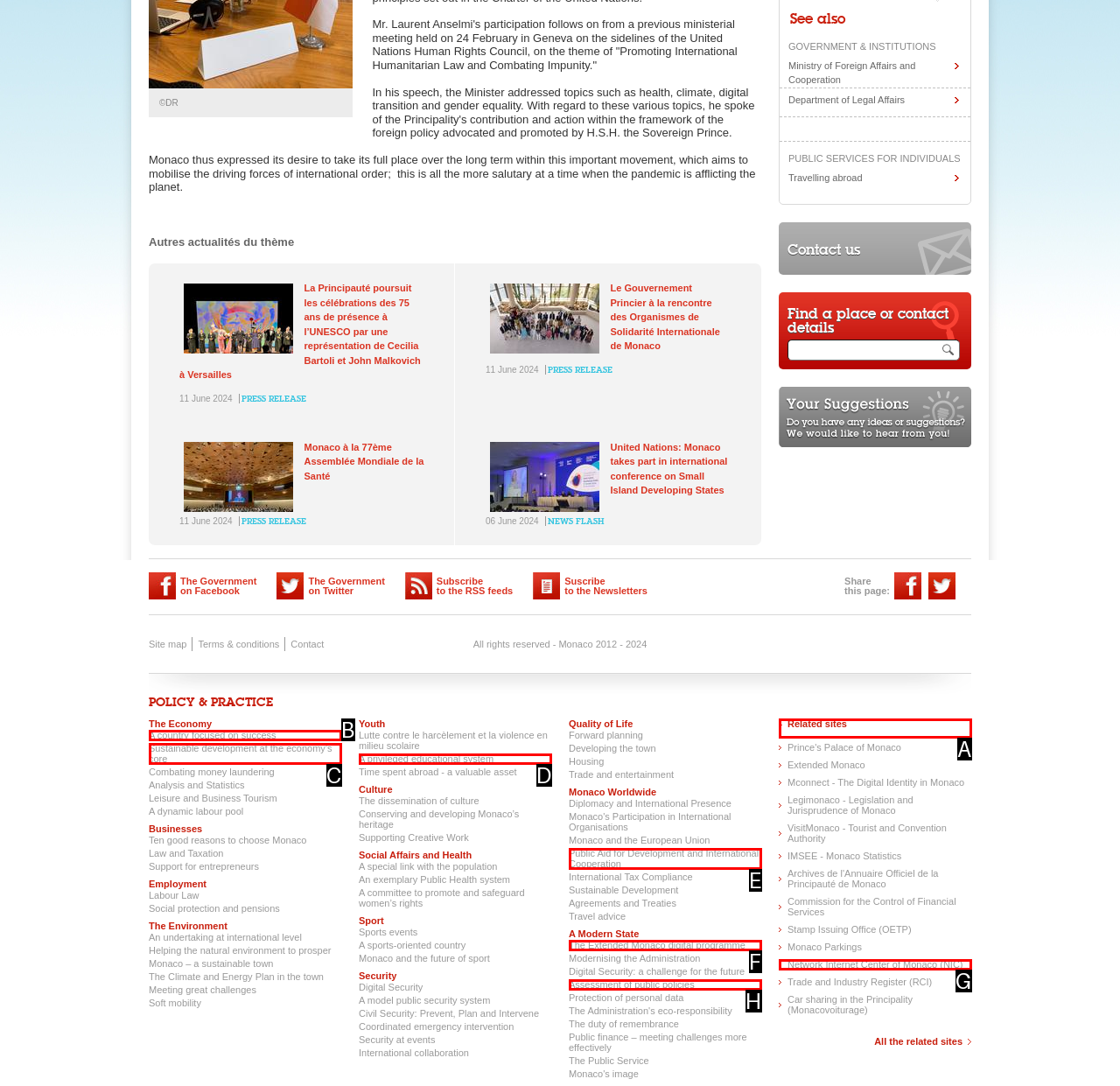From the given choices, determine which HTML element matches the description: The Extended Monaco digital programme. Reply with the appropriate letter.

F